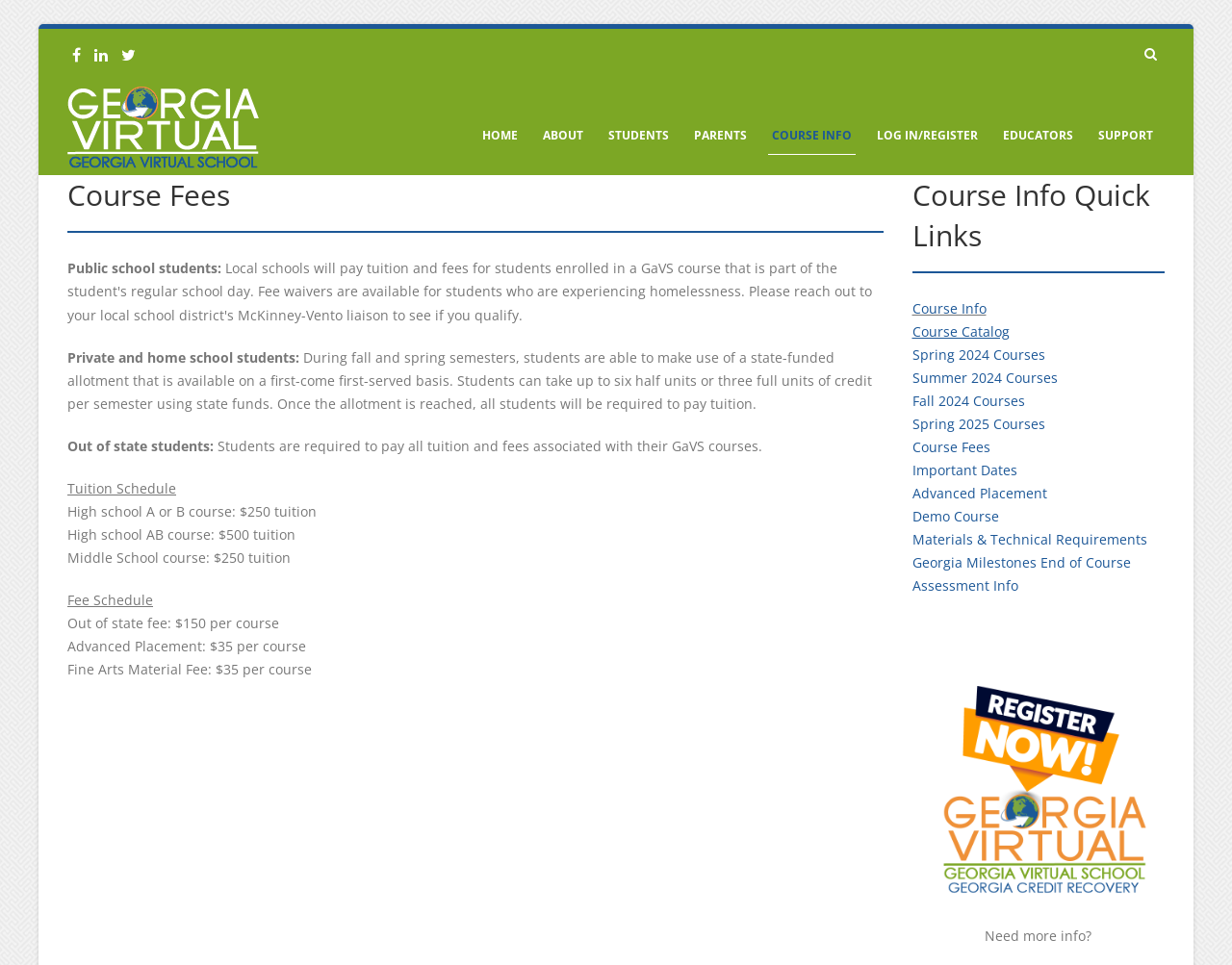Provide the bounding box coordinates for the UI element described in this sentence: "Fall 2024 Courses". The coordinates should be four float values between 0 and 1, i.e., [left, top, right, bottom].

[0.74, 0.406, 0.832, 0.425]